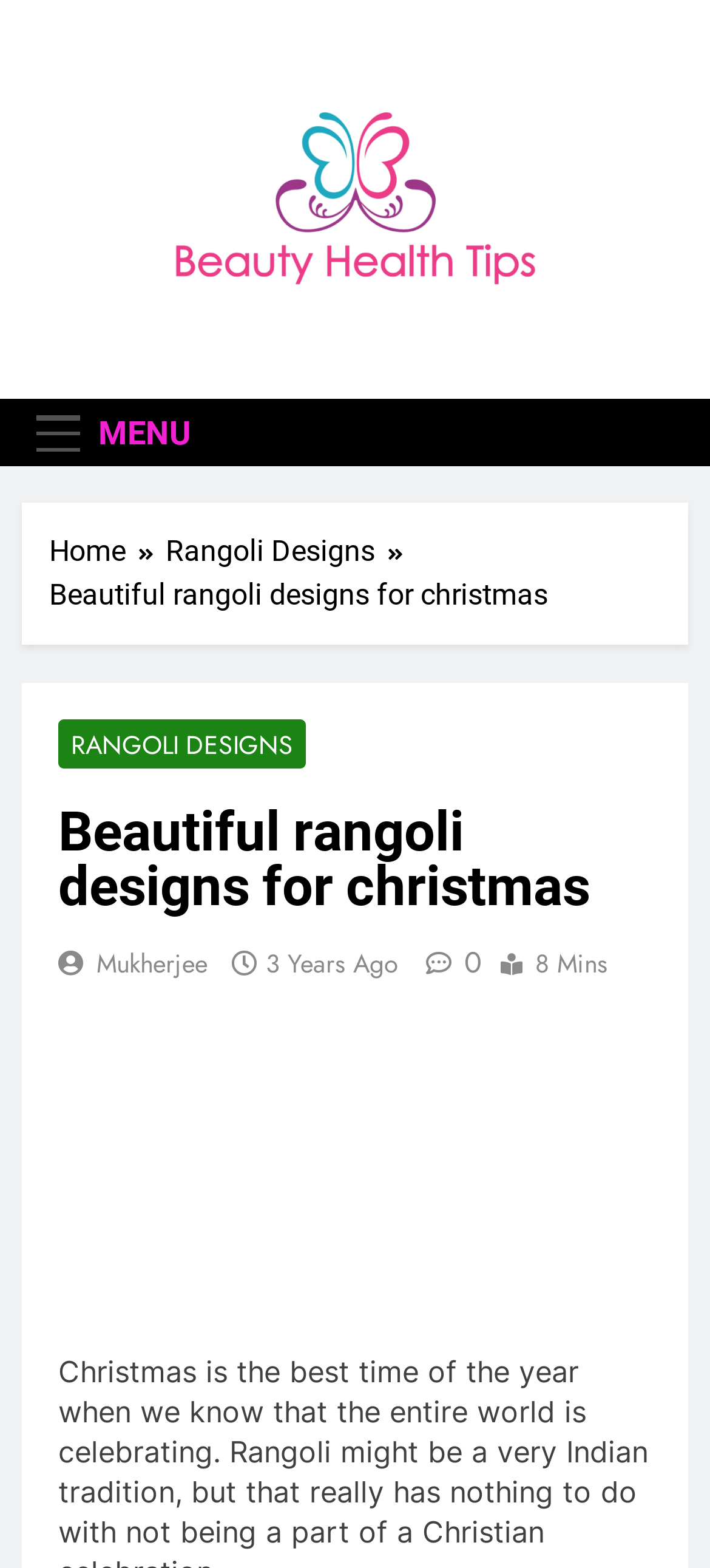Determine the bounding box coordinates of the clickable region to execute the instruction: "Contact Us". The coordinates should be four float numbers between 0 and 1, denoted as [left, top, right, bottom].

None